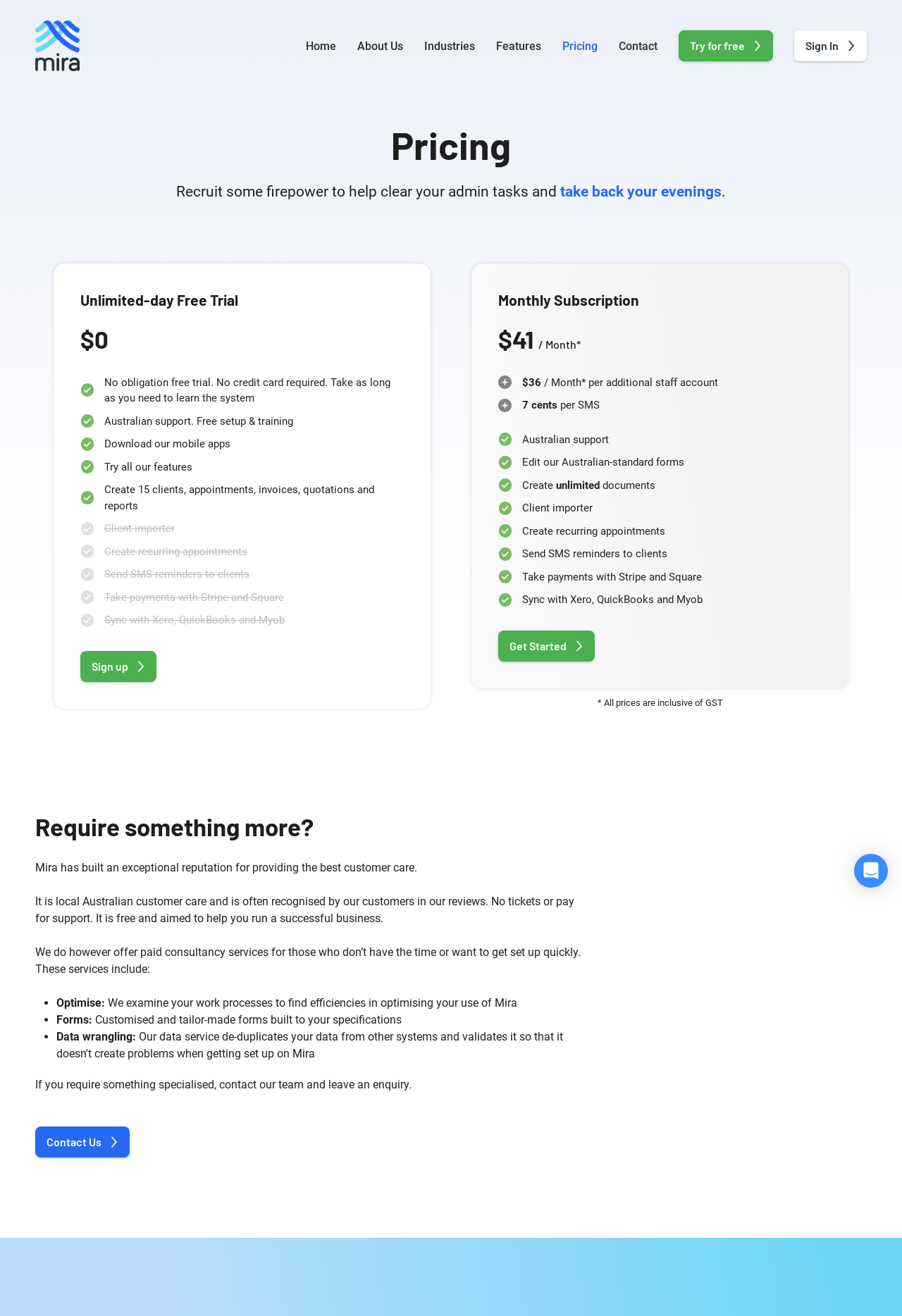From the screenshot, find the bounding box of the UI element matching this description: "Try for free". Supply the bounding box coordinates in the form [left, top, right, bottom], each a float between 0 and 1.

[0.752, 0.023, 0.857, 0.047]